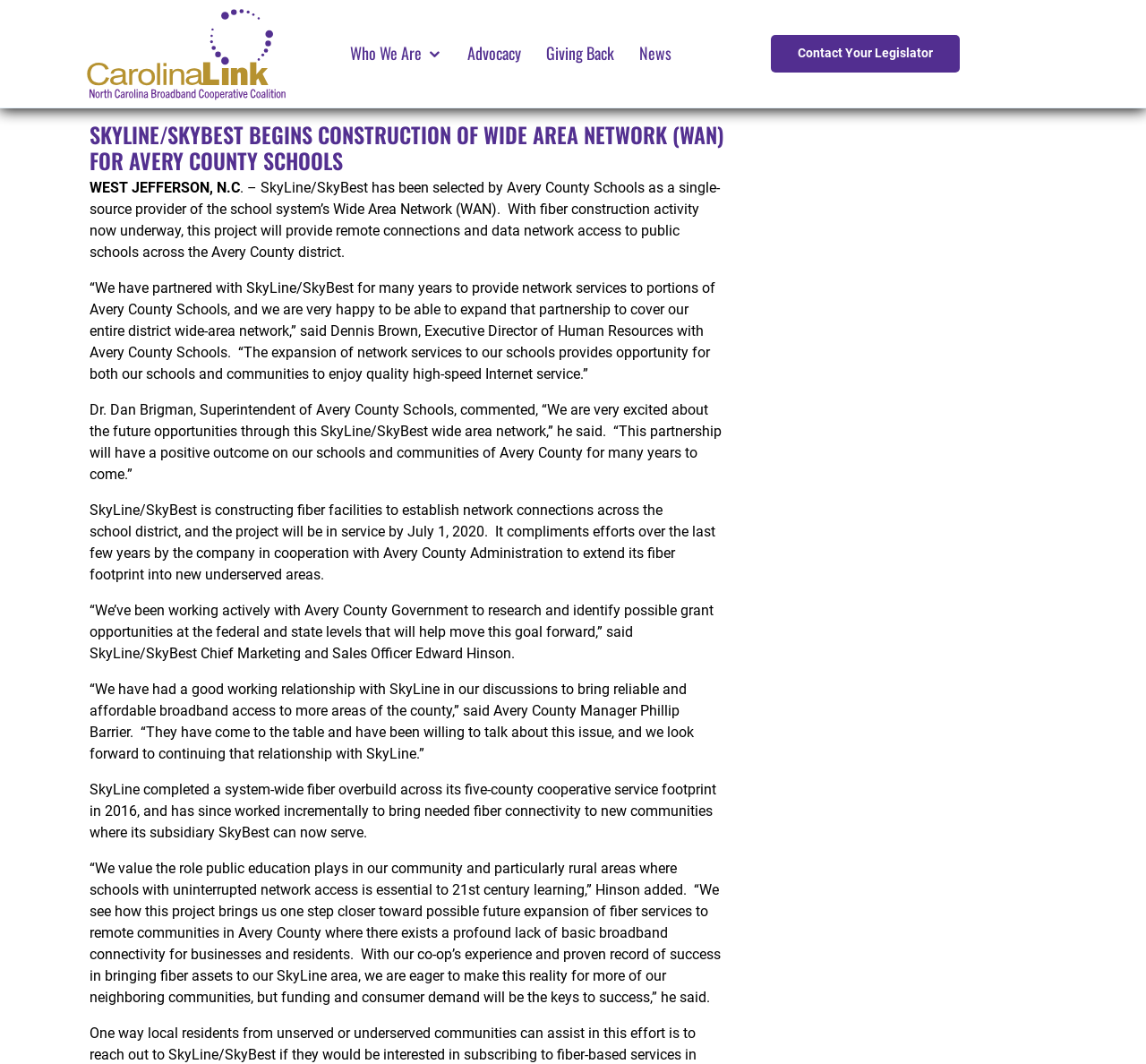Provide the bounding box coordinates for the specified HTML element described in this description: "News". The coordinates should be four float numbers ranging from 0 to 1, in the format [left, top, right, bottom].

[0.558, 0.038, 0.586, 0.061]